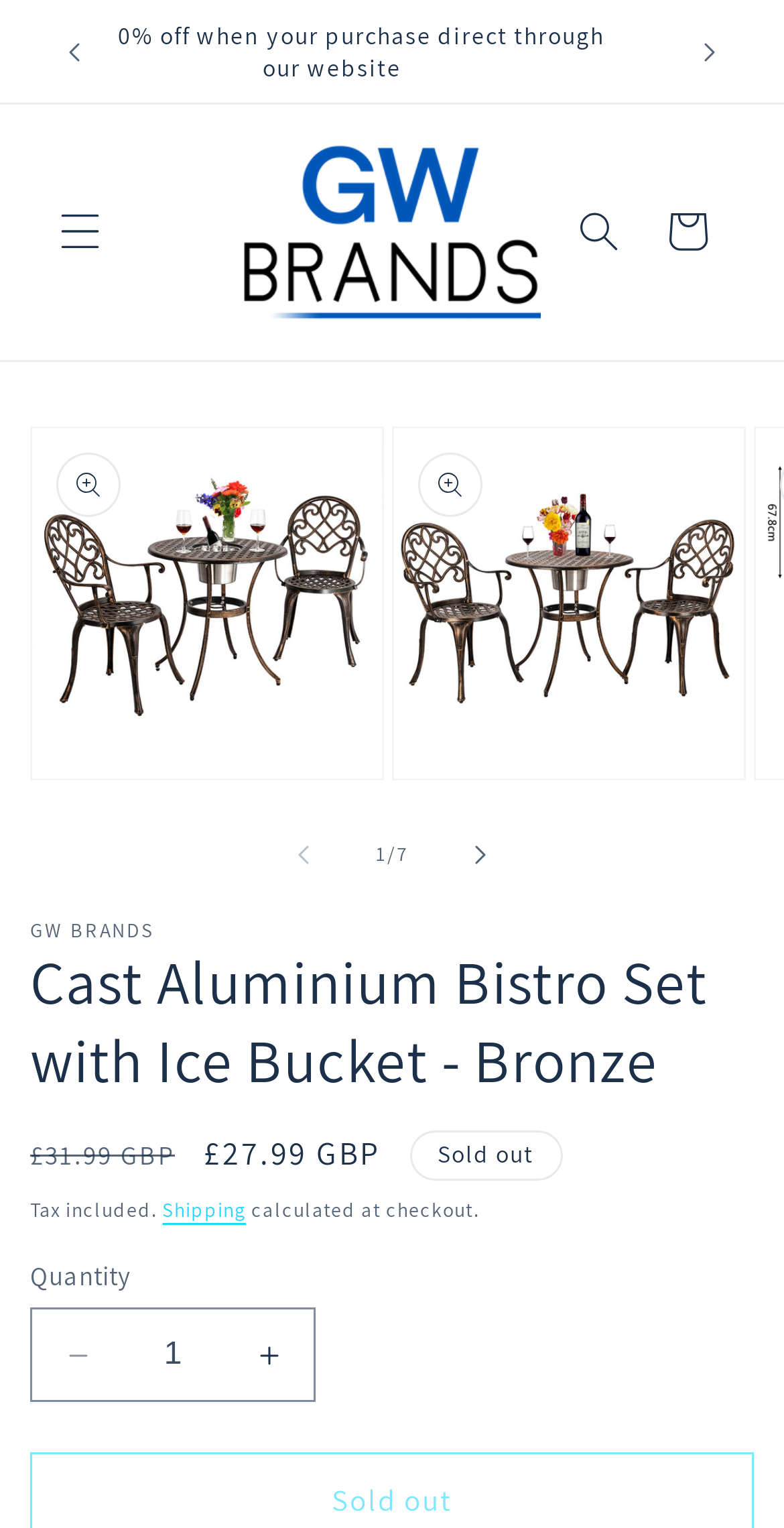What is the function of the button with the text 'Decrease quantity'?
Please provide a comprehensive and detailed answer to the question.

I understood the function of the button by its text 'Decrease quantity' and its position next to the quantity input field, which suggests that it is used to decrease the quantity of the product.